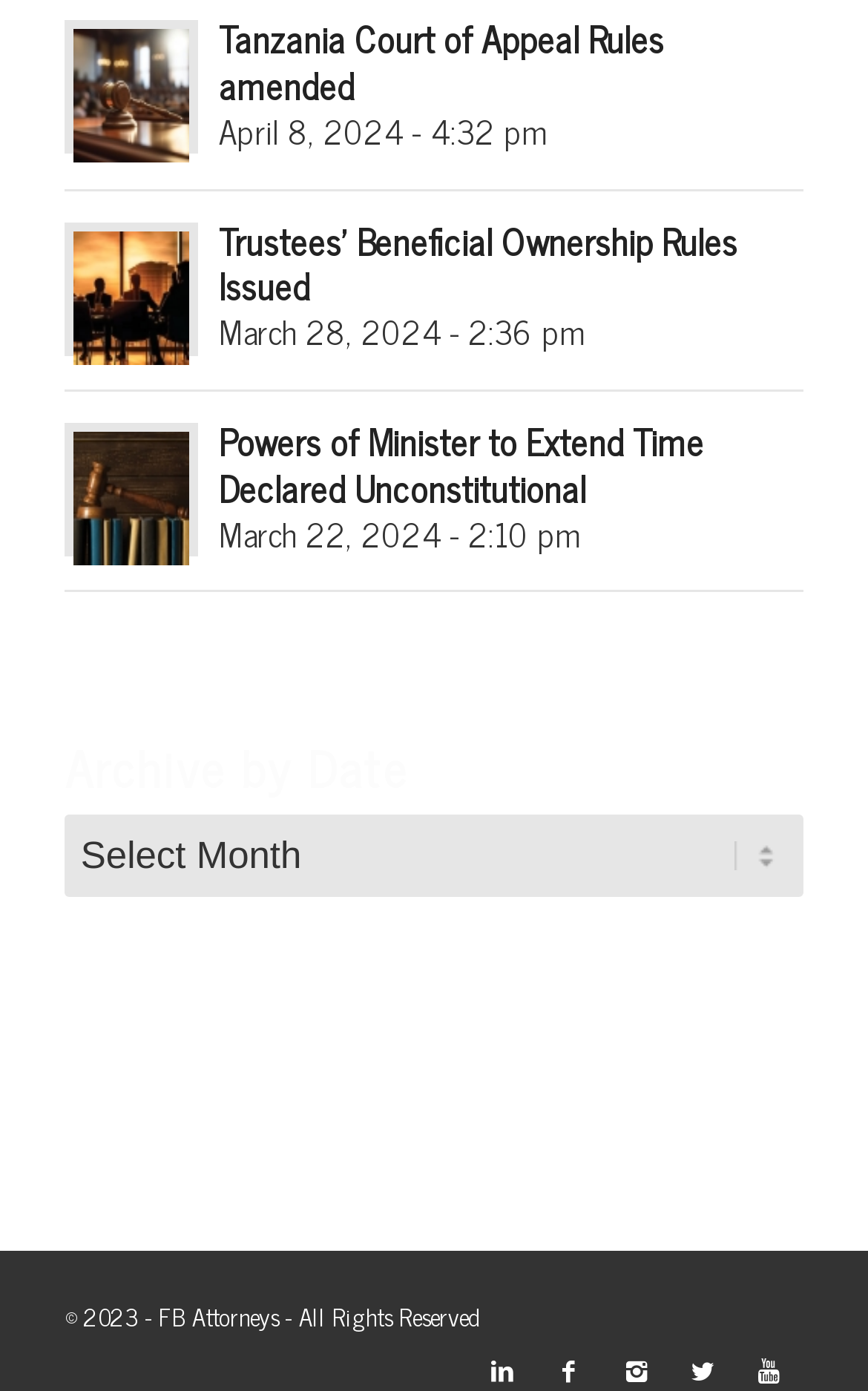Reply to the question with a single word or phrase:
What is the date of the latest news?

April 8, 2024